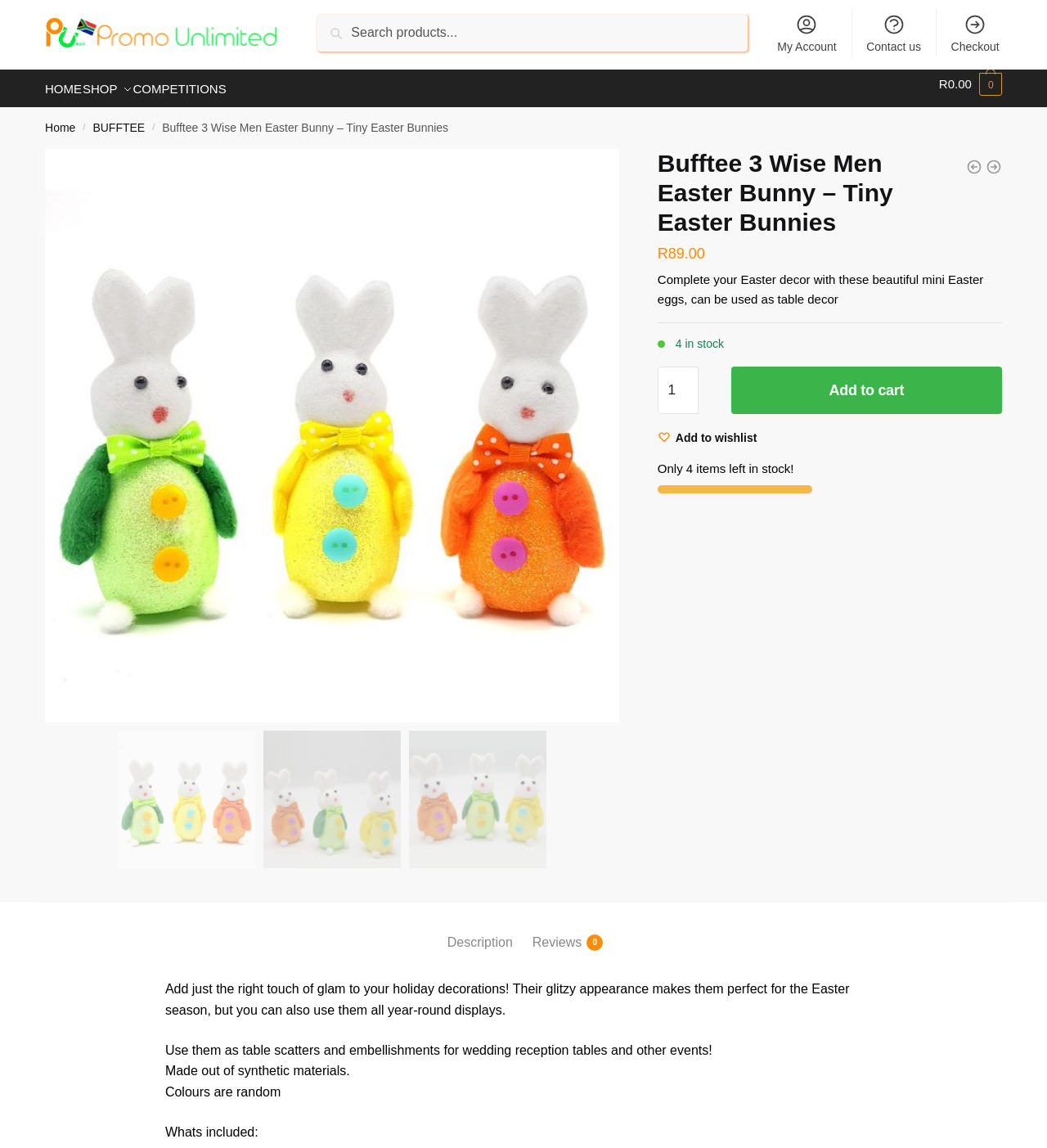Describe all the key features of the webpage in detail.

The webpage is an e-commerce product page for "Bufftee 3 Wise Men Easter Bunny - Tiny Easter Bunnies" available in South Africa, Durban, Cape Town, and Johannesburg. 

At the top left corner, there is a logo of "Promo Unlimited" with a search bar and a search button next to it. Below the search bar, there is a secondary navigation menu with links to "My Account", "Contact us", and "Checkout". 

On the top right corner, there is a primary navigation menu with links to "HOME", "SHOP", and "COMPETITIONS". 

Below the primary navigation menu, there is a breadcrumb navigation showing the current page's location, which is "Home > BUFFTEE > Bufftee 3 Wise Men Easter Bunny – Tiny Easter Bunnies". 

The main content of the page is a product description section, which includes a product title, price, and a brief description. The product title is "Bufftee 3 Wise Men Easter Bunny – Tiny Easter Bunnies" and the price is "R89.00". The brief description is "Complete your Easter decor with these beautiful mini Easter eggs, can be used as table decor". 

Below the product description, there are three small images of the product, followed by a section showing the product quantity, which is 4 in stock. There is a spin button to adjust the quantity and an "Add to cart" button. 

Next to the "Add to cart" button, there is a "Wishlist" link. Below the product quantity section, there is a warning message saying "Only 4 items left in stock!". 

At the bottom of the page, there is a tab list with two tabs: "Description" and "Reviews 0". The "Description" tab is currently selected, showing a detailed product description, including its features, usage, and materials.